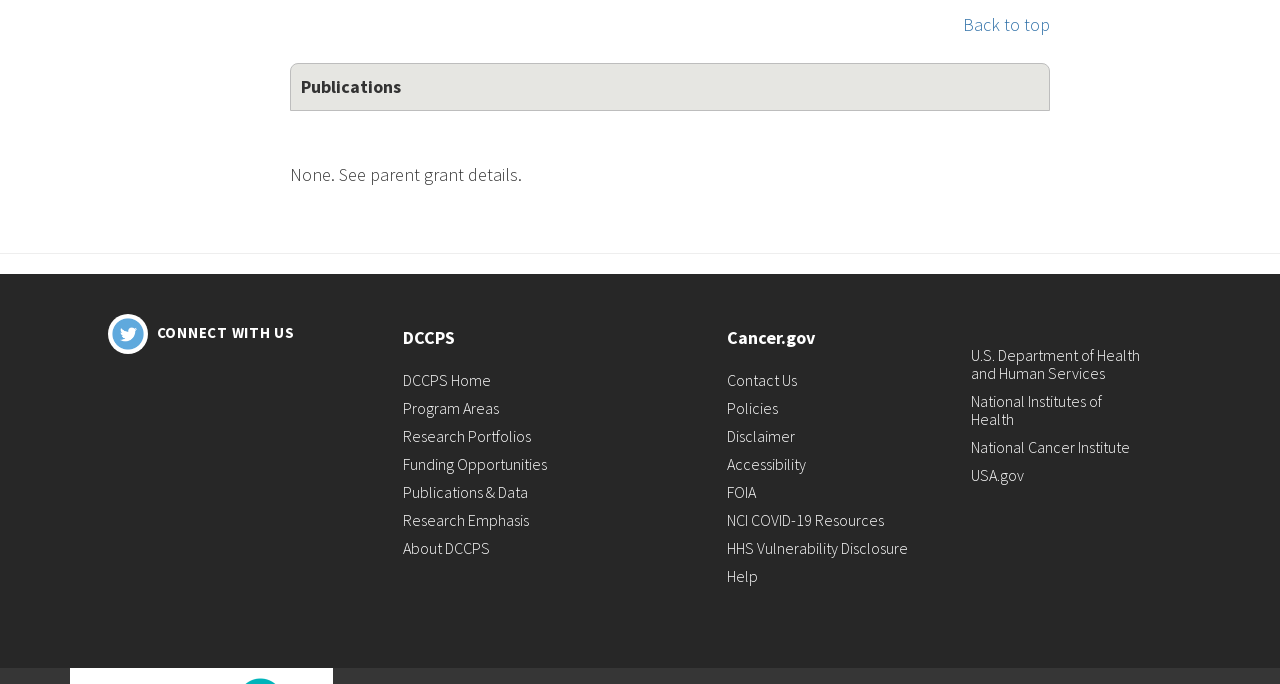What type of information can be found in the 'Publications & Data' section?
Using the information from the image, give a concise answer in one word or a short phrase.

Research publications and data